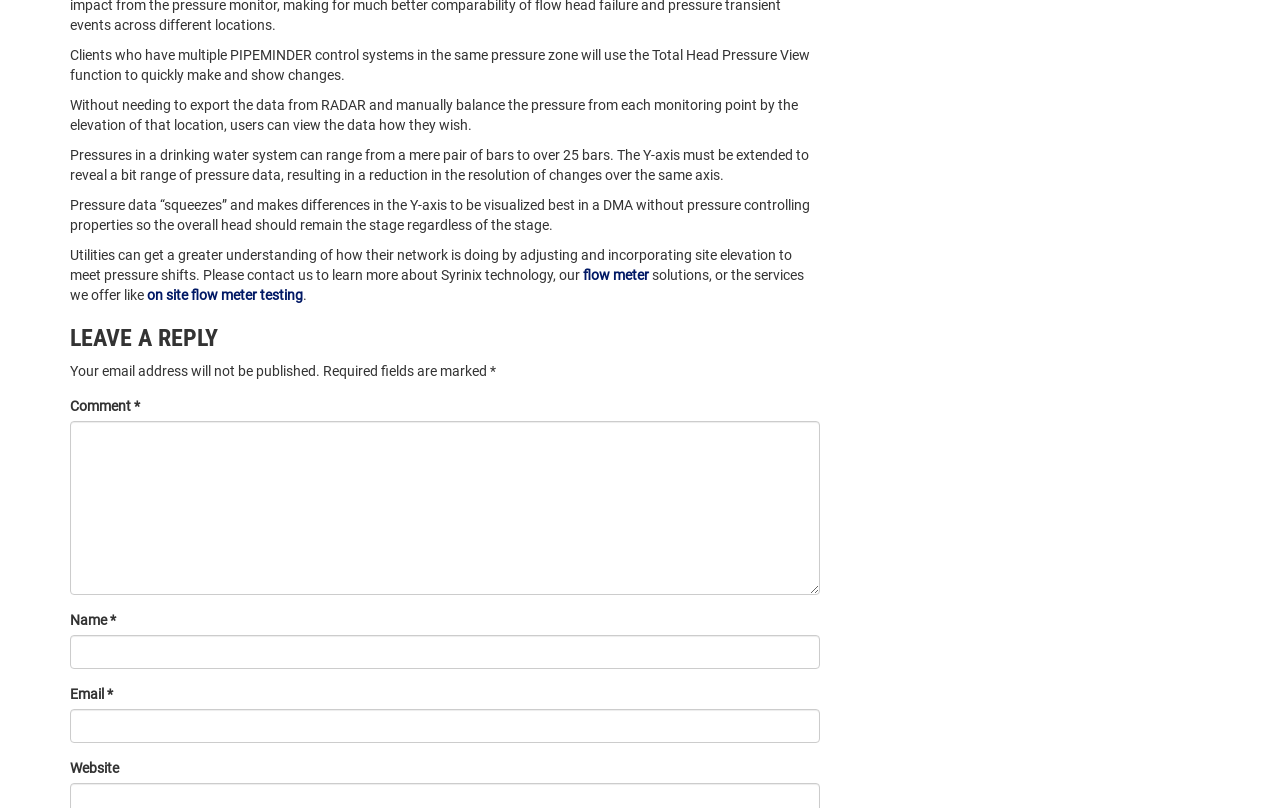What is the purpose of the Total Head Pressure View function?
Look at the screenshot and provide an in-depth answer.

According to the text, the Total Head Pressure View function is used by clients who have multiple PIPEMINDER control systems in the same pressure zone to quickly make and show changes, without needing to export data from RADAR and manually balance the pressure from each monitoring point by the elevation of that location.